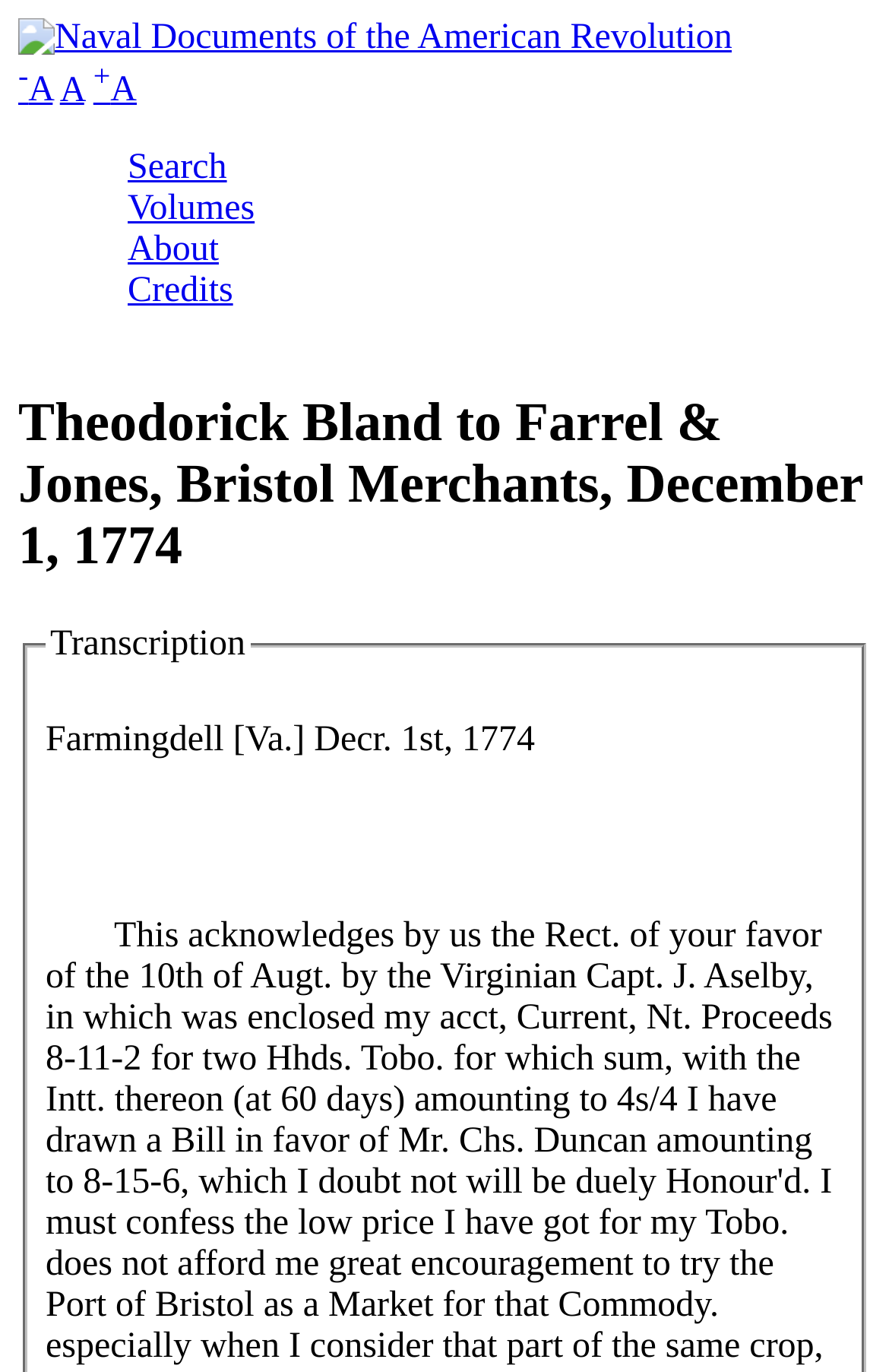How many navigation links are in the main menu?
Please respond to the question with as much detail as possible.

I found the number of navigation links in the main menu by looking at the navigation element 'Main menu' which contains four link elements: 'Search', 'Volumes', 'About', and 'Credits'. I counted the number of link elements to get the answer.